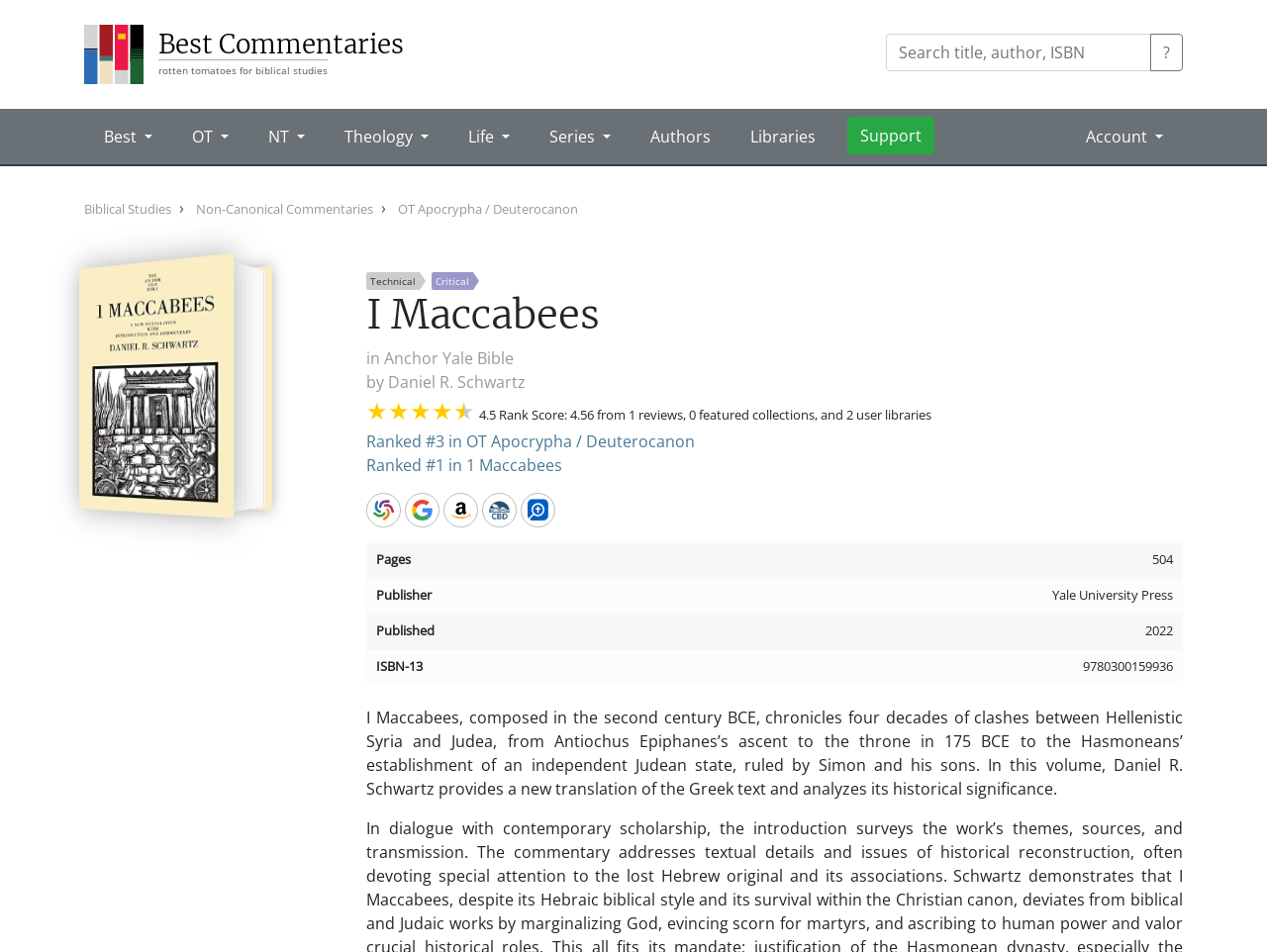What is the ISBN-13 of the book?
Refer to the screenshot and answer in one word or phrase.

9780300159936